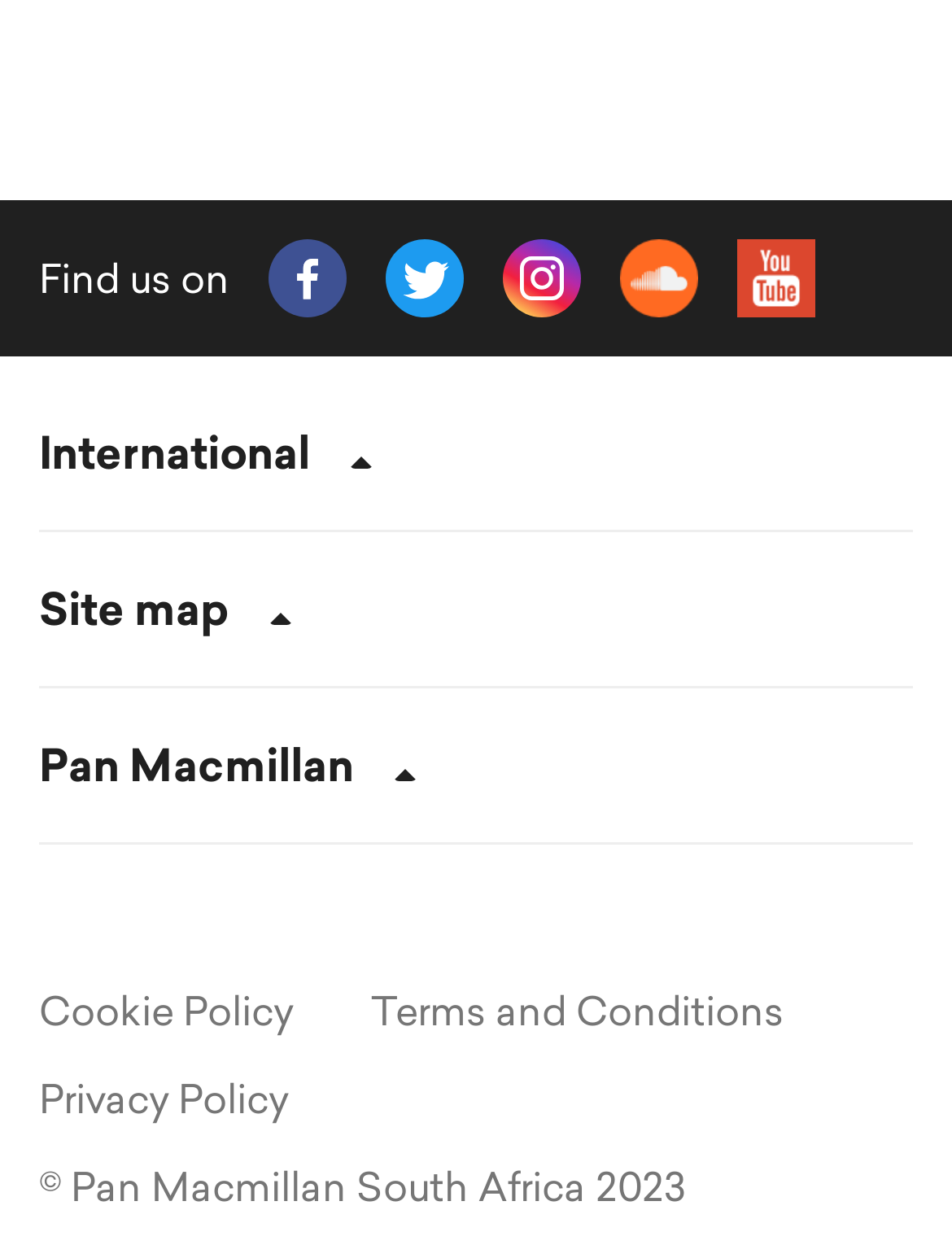What is the last item in the menu?
Please analyze the image and answer the question with as much detail as possible.

I looked at the menu items on the webpage and found that the last item is 'Macmillan Code of Ethics for Business Partners', which is a link.